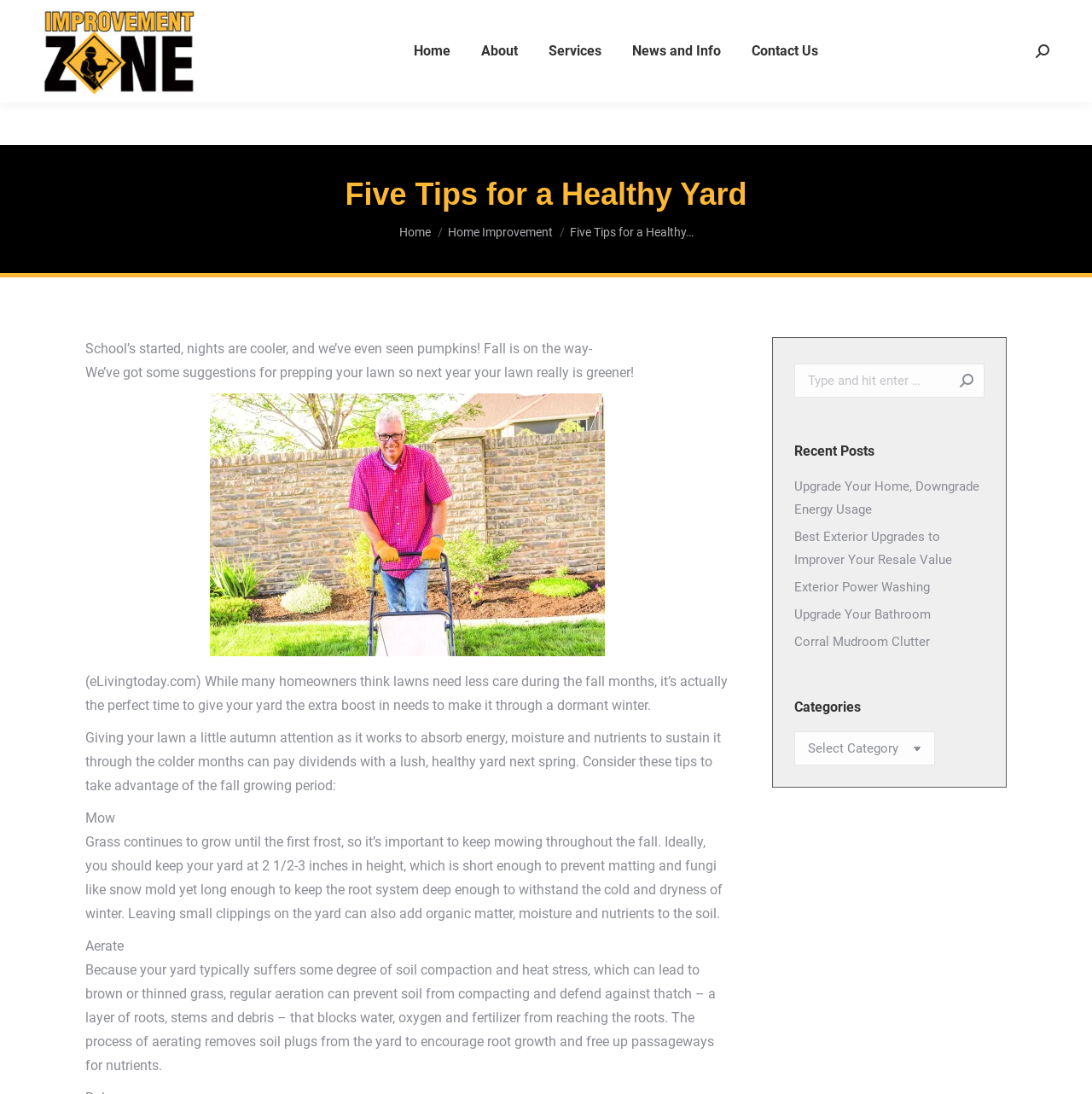Can you specify the bounding box coordinates of the area that needs to be clicked to fulfill the following instruction: "Read the recent post 'Upgrade Your Home, Downgrade Energy Usage'"?

[0.727, 0.395, 0.902, 0.438]